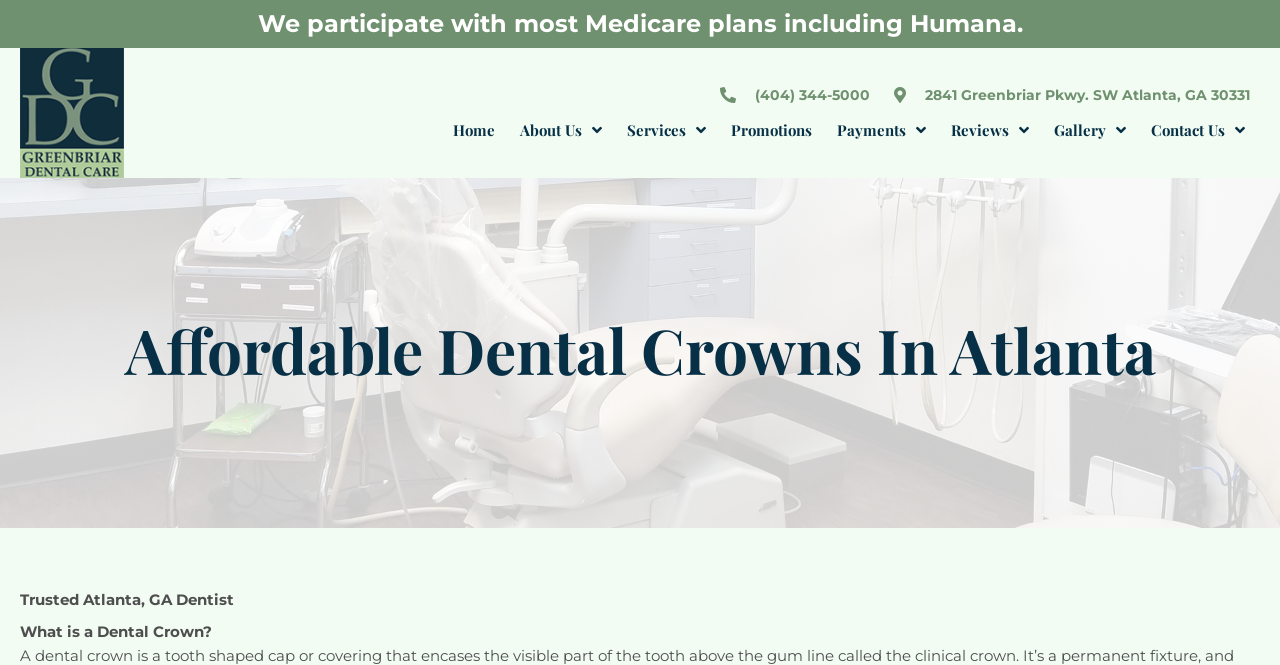Provide the bounding box coordinates in the format (top-left x, top-left y, bottom-right x, bottom-right y). All values are floating point numbers between 0 and 1. Determine the bounding box coordinate of the UI element described as: Contact Us

[0.895, 0.175, 0.977, 0.216]